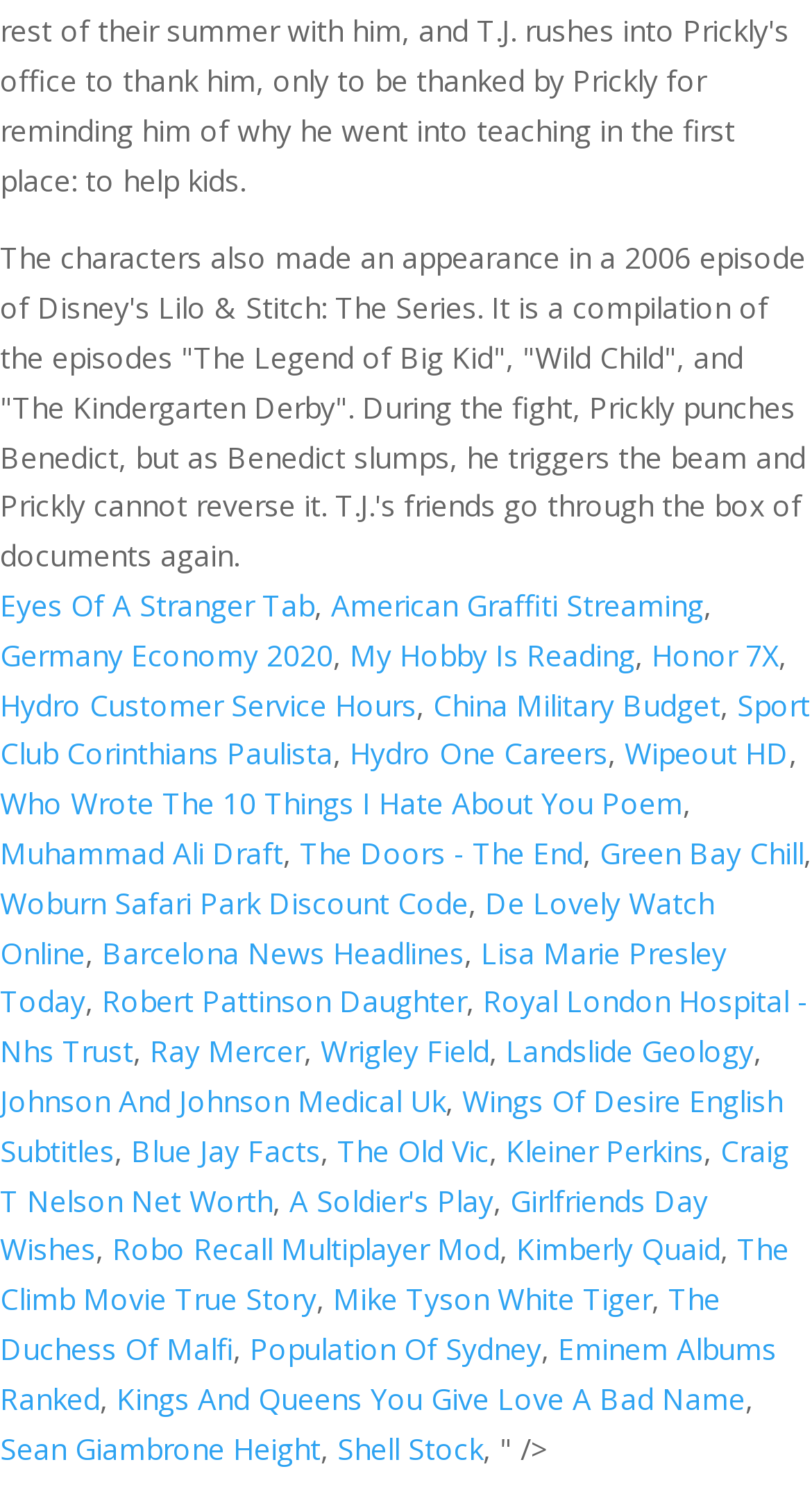Respond to the question below with a single word or phrase:
Are there any links on the page?

Yes